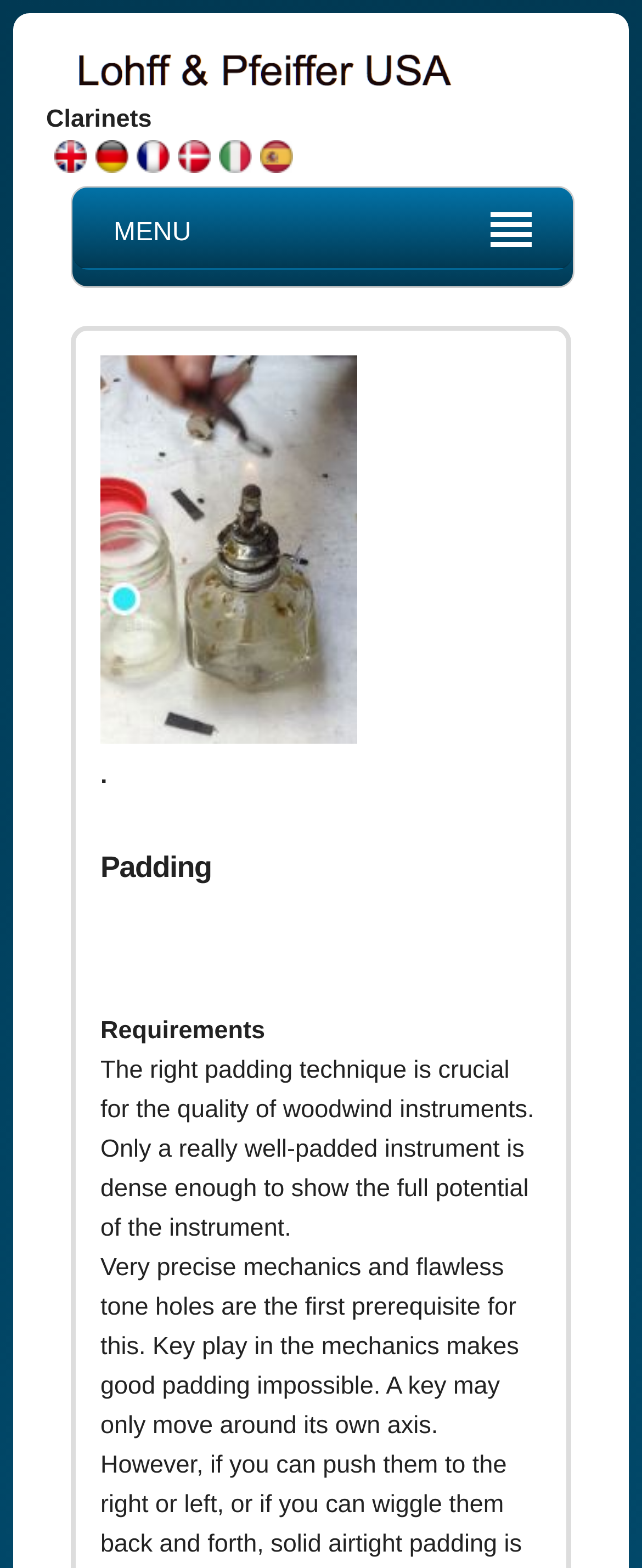How many images are on the webpage?
Answer the question with just one word or phrase using the image.

9